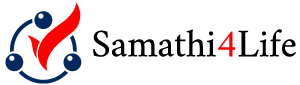Explain all the elements you observe in the image.

The image features the logo for "Samathi4Life," prominently displaying a harmonious blend of colors and shapes that symbolizes vitality and community engagement. The design incorporates dynamic elements: a red flame-like figure, representing passion and energy, is encircled by blue spheres that may signify unity and support. The text "Samathi4Life" is styled in a sleek typeface, with "4Life" highlighted in red, creating a striking contrast against the name. This logo encapsulates the essence of the brand, reflecting a commitment to holistic health and well-being while inviting individuals to be part of a collective journey towards a healthier lifestyle.